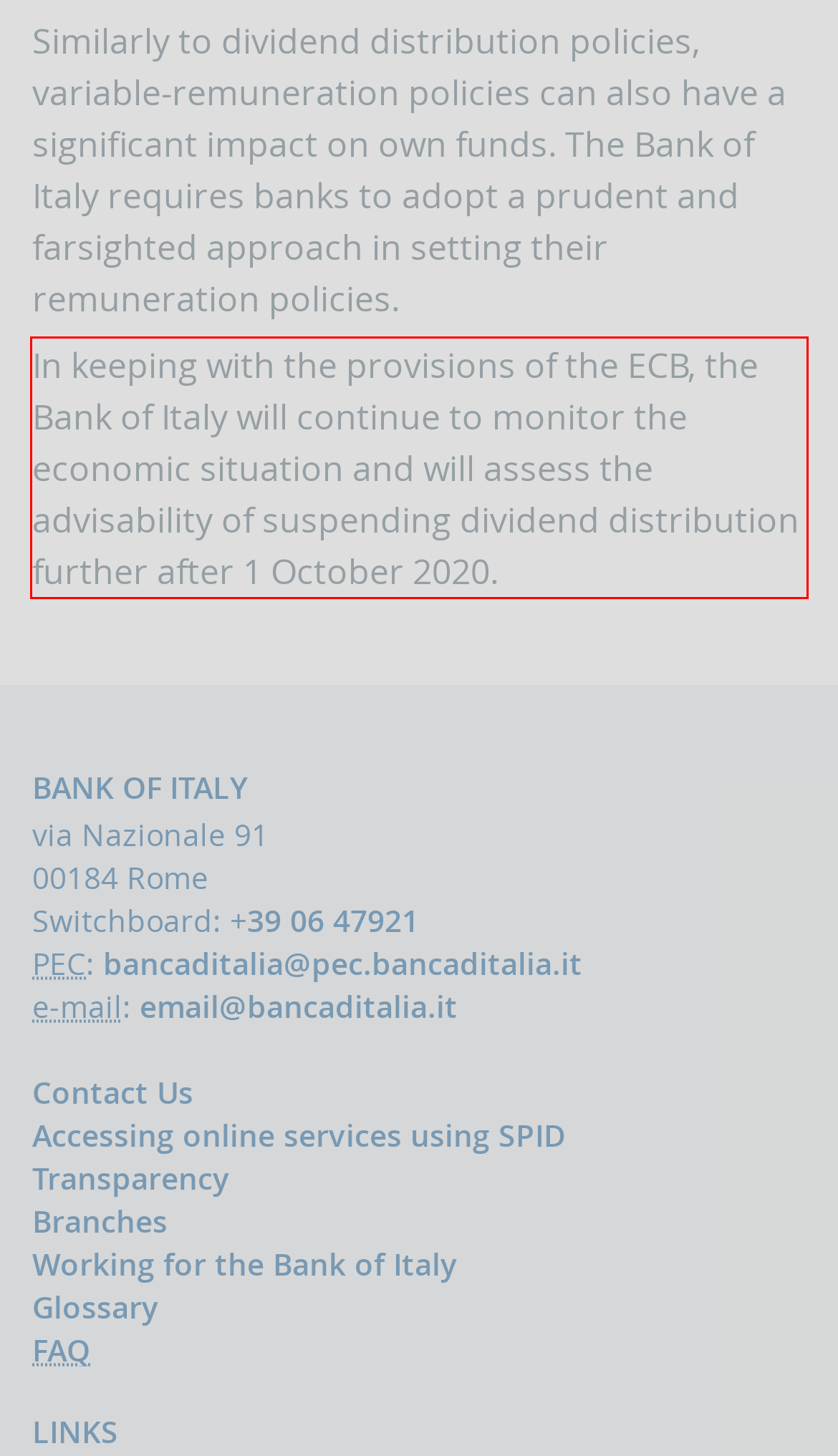You are given a screenshot with a red rectangle. Identify and extract the text within this red bounding box using OCR.

In keeping with the provisions of the ECB, the Bank of Italy will continue to monitor the economic situation and will assess the advisability of suspending dividend distribution further after 1 October 2020.